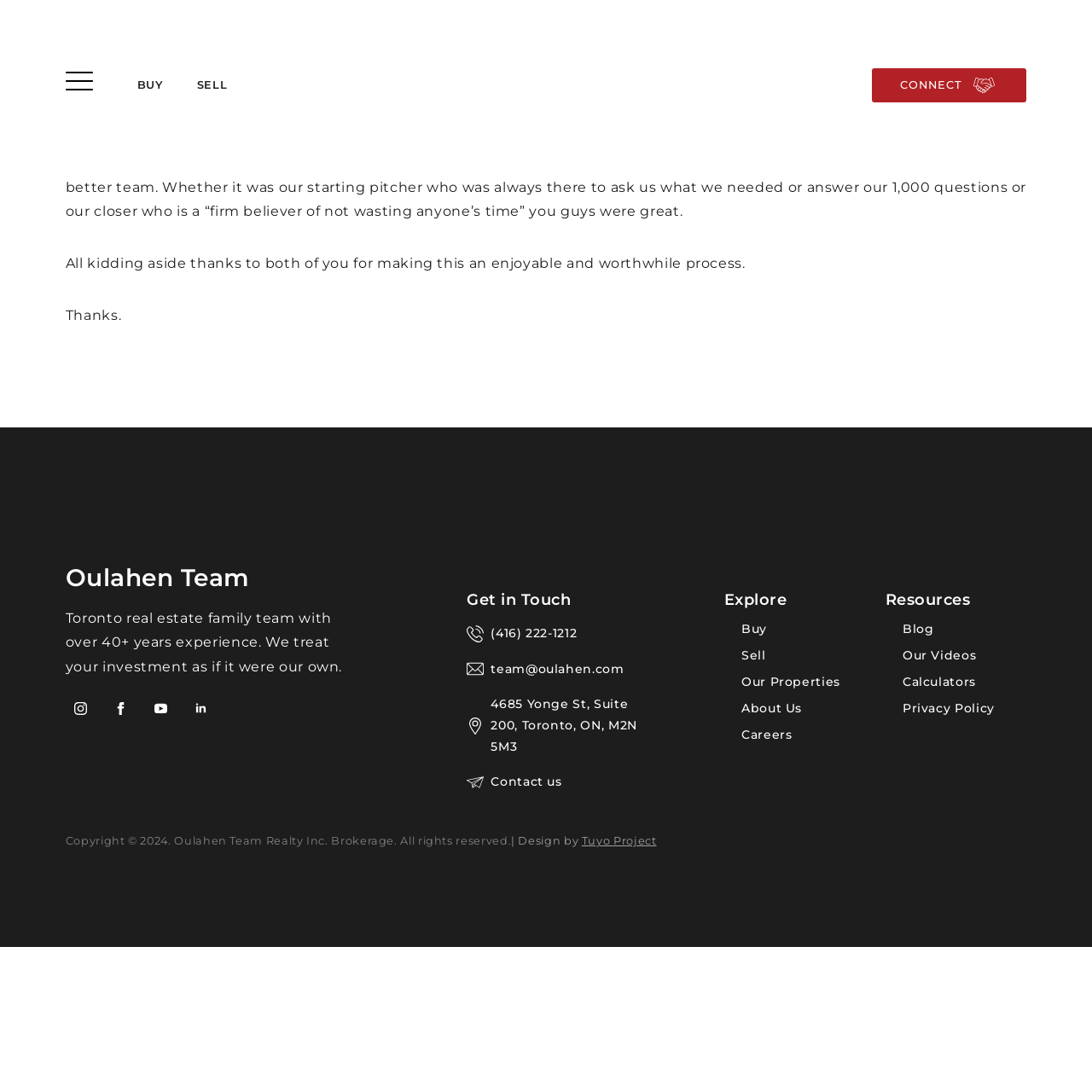Please specify the bounding box coordinates for the clickable region that will help you carry out the instruction: "Click the 'Contact us' link".

[0.428, 0.706, 0.601, 0.726]